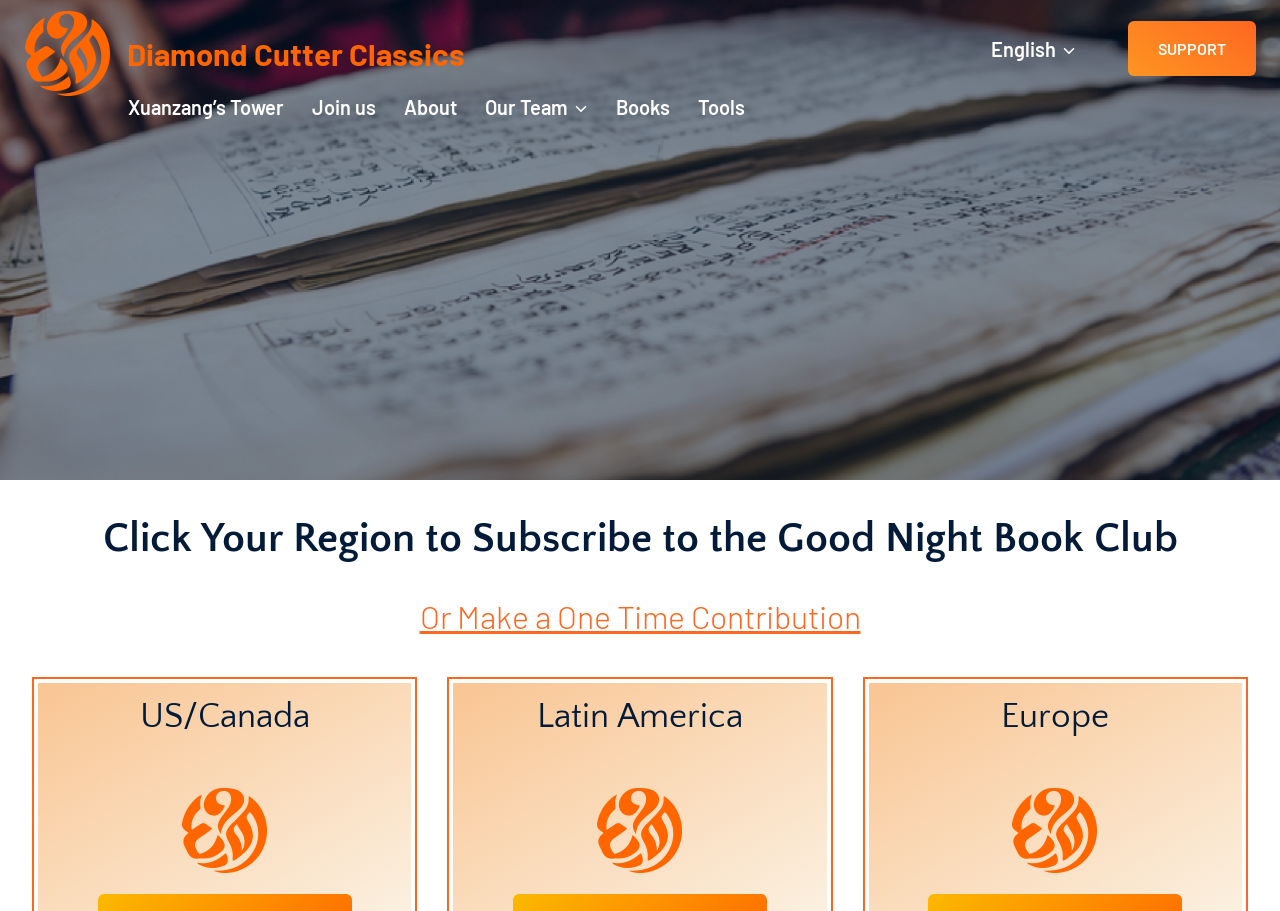Answer this question in one word or a short phrase: How many child menus are there in the primary navigation menu?

2